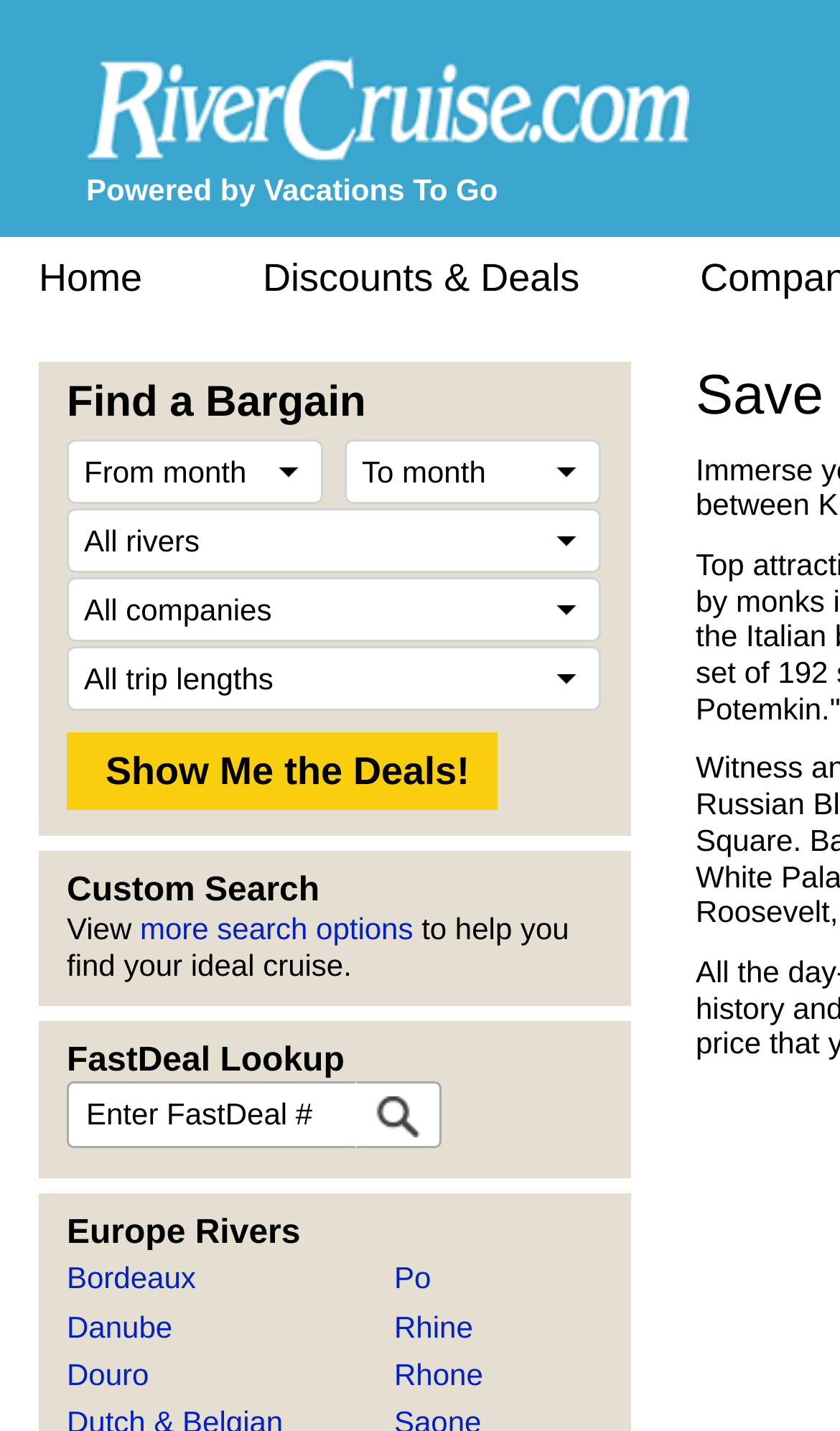Provide the bounding box coordinates, formatted as (top-left x, top-left y, bottom-right x, bottom-right y), with all values being floating point numbers between 0 and 1. Identify the bounding box of the UI element that matches the description: aria-label="FastDeal Lookup"

[0.424, 0.756, 0.526, 0.802]